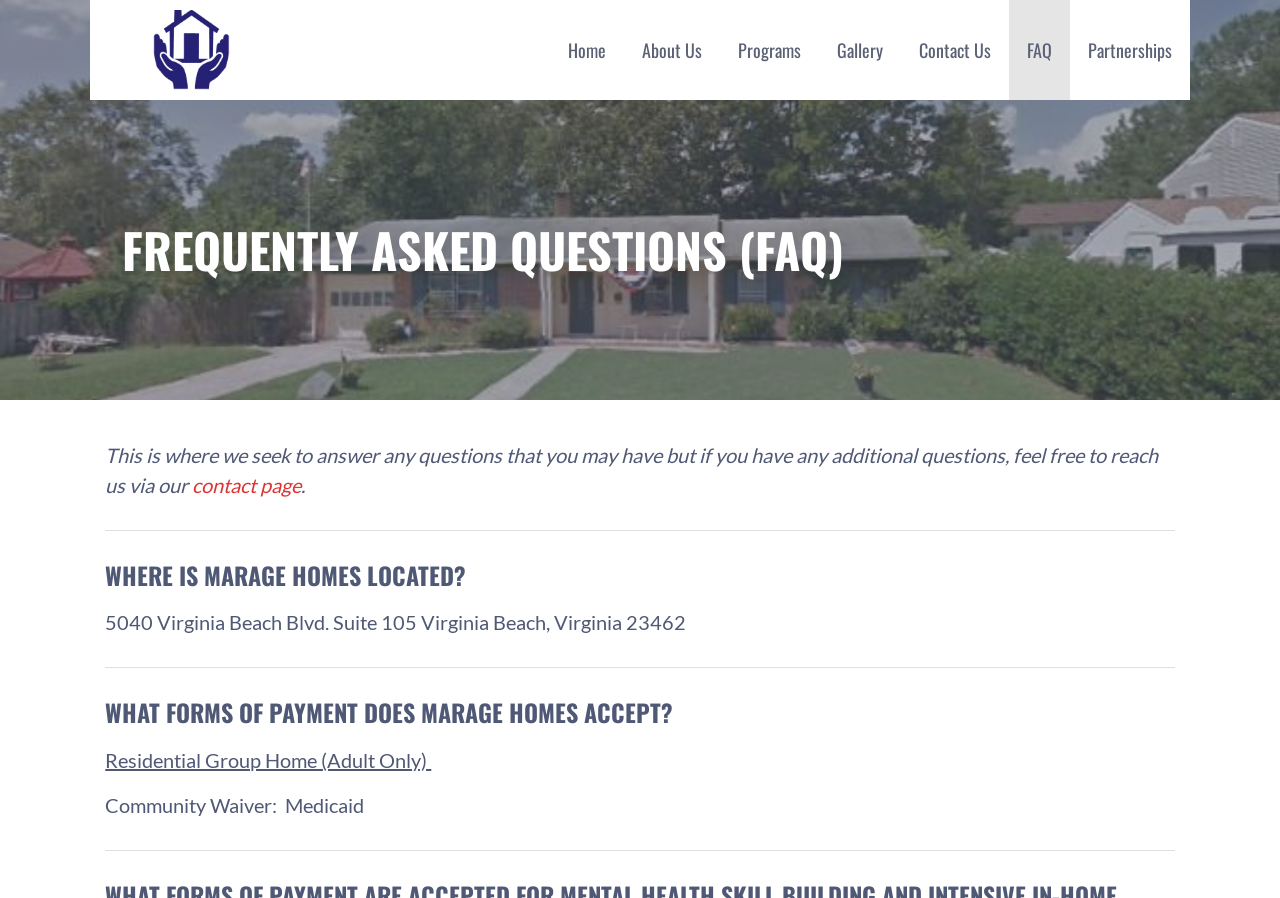What forms of payment does Marage Homes accept?
Provide a detailed and well-explained answer to the question.

I found the answer by looking at the FAQ section, specifically the question 'WHAT FORMS OF PAYMENT DOES MARAGE HOMES ACCEPT?' which has the answer 'Community Waiver: Medicaid'.